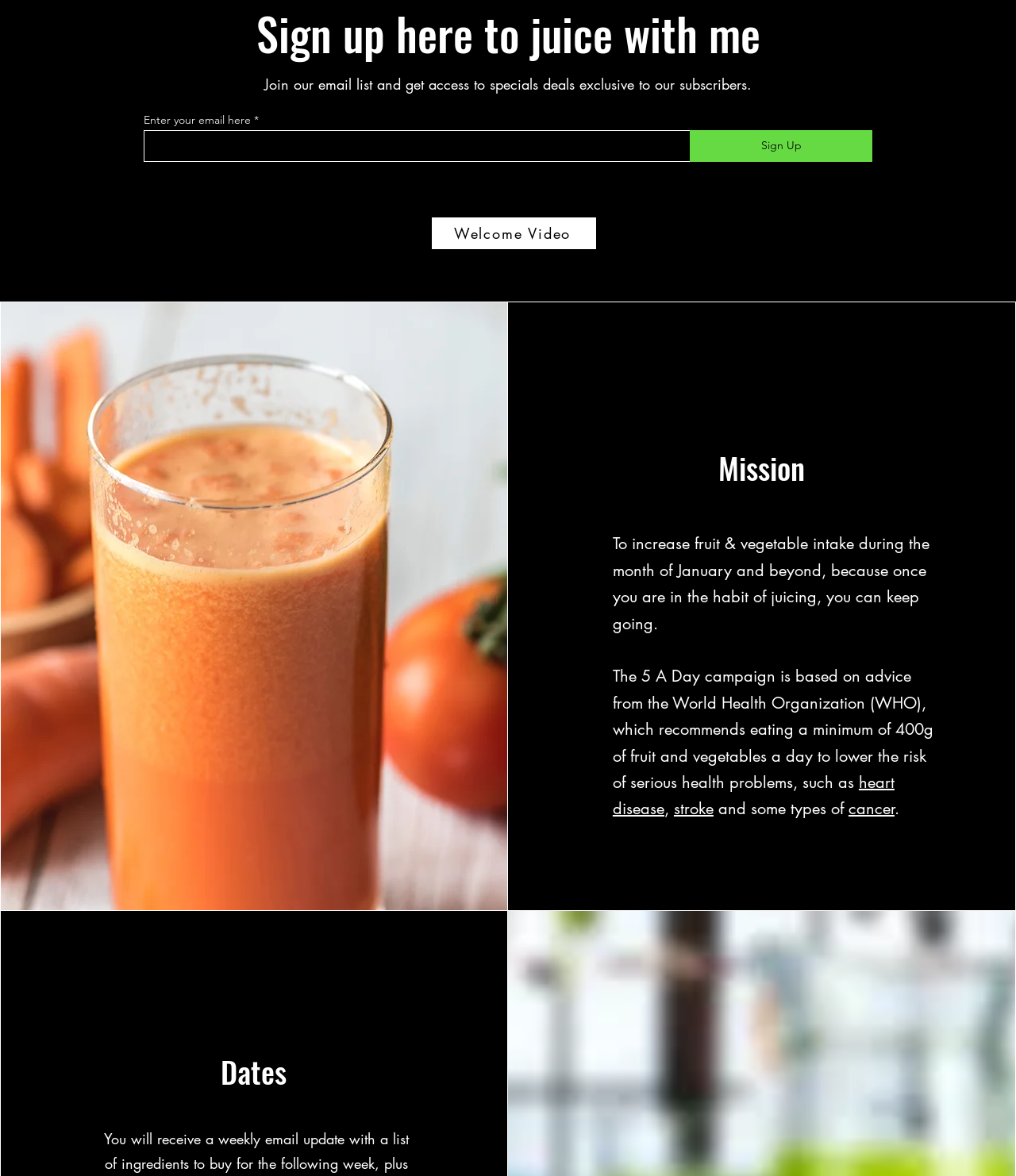Find and provide the bounding box coordinates for the UI element described here: "Sign Up". The coordinates should be given as four float numbers between 0 and 1: [left, top, right, bottom].

[0.679, 0.11, 0.859, 0.137]